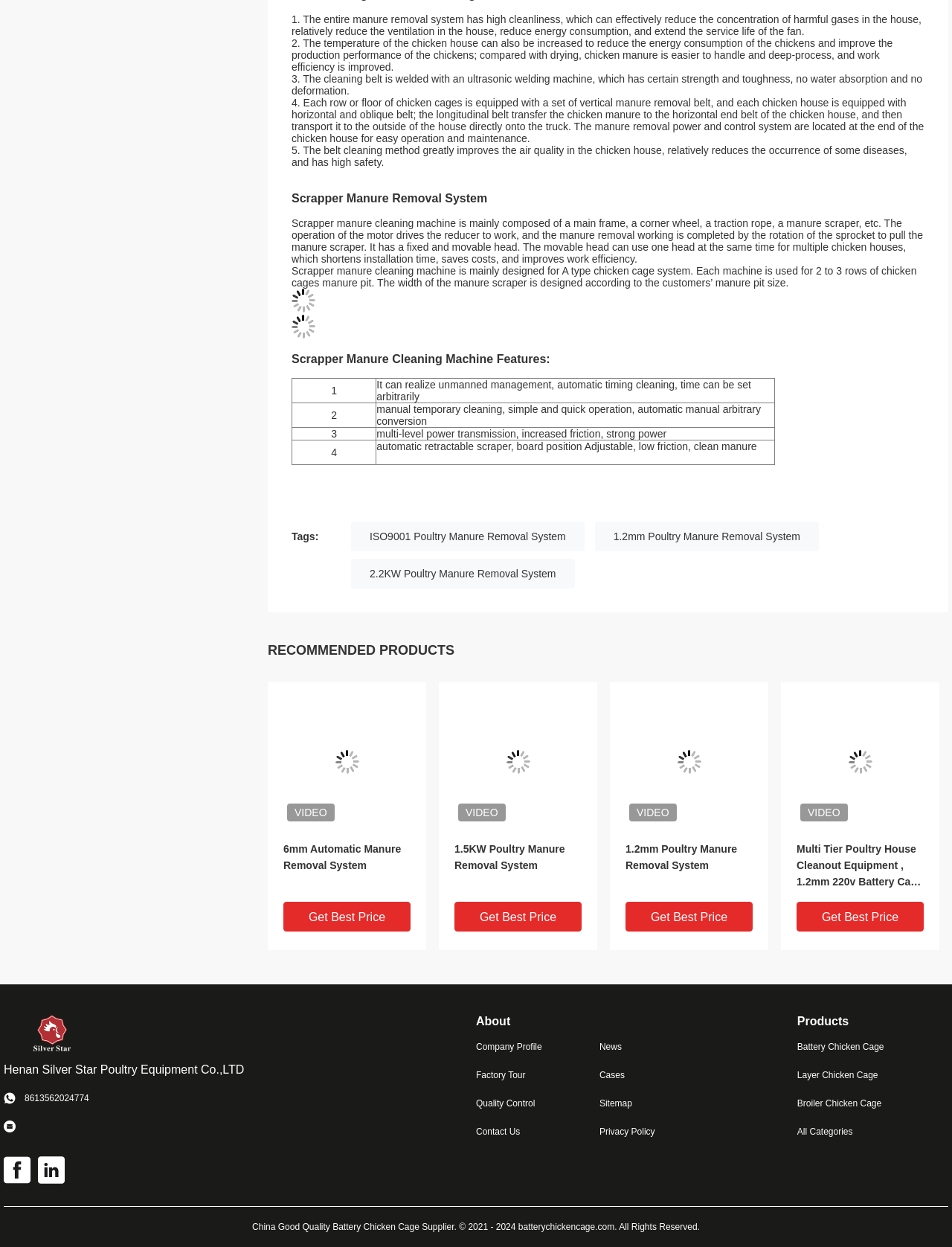Find the bounding box coordinates of the area that needs to be clicked in order to achieve the following instruction: "Click the 'Get Best Price' button". The coordinates should be specified as four float numbers between 0 and 1, i.e., [left, top, right, bottom].

[0.298, 0.723, 0.431, 0.747]